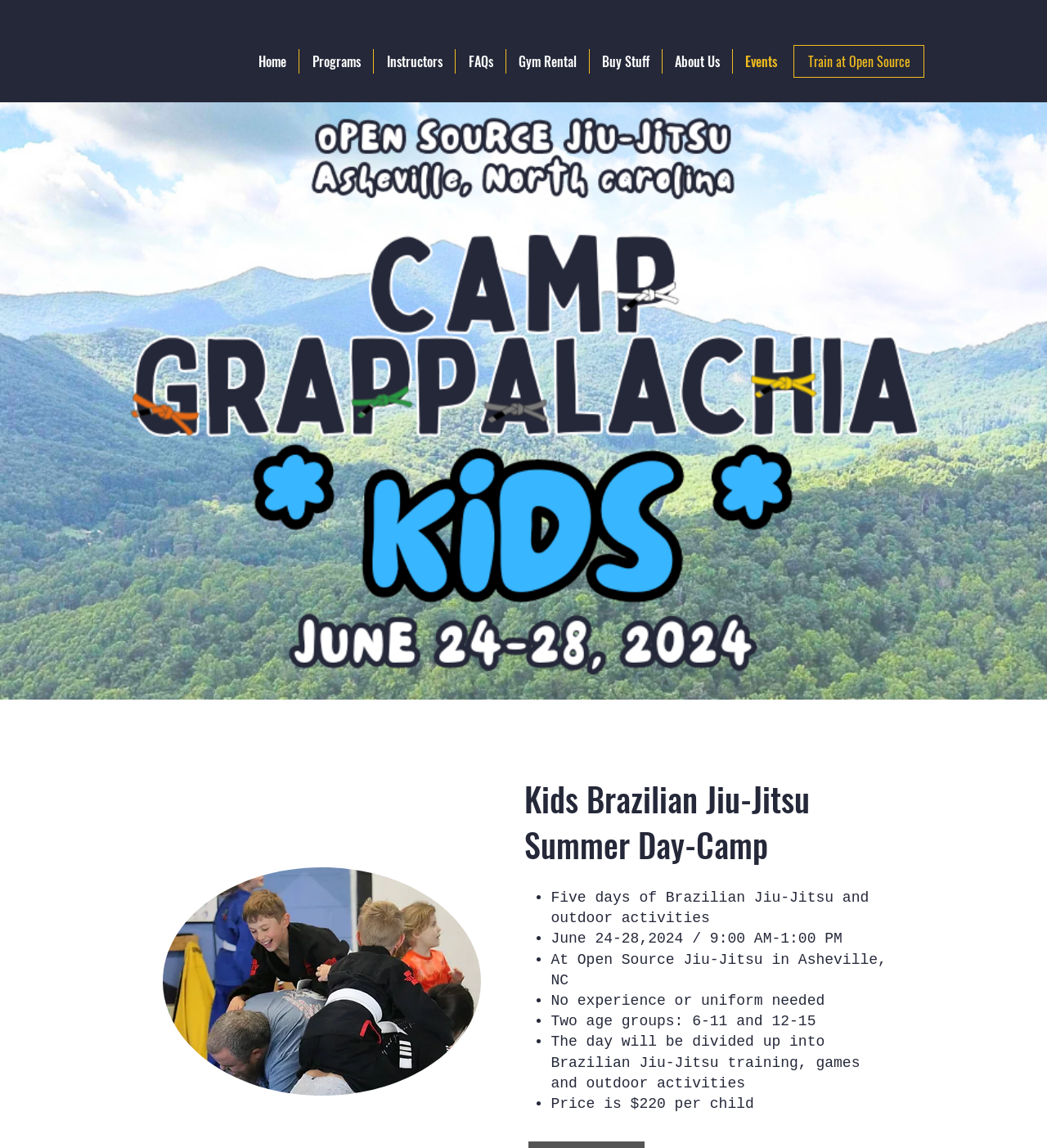Provide a thorough summary of the webpage.

This webpage is about a Brazilian Jiu-Jitsu summer camp in Asheville, NC, for kids aged 7-15. At the top, there is a navigation menu with 7 links: Home, Programs, Instructors, FAQs, Gym Rental, Buy Stuff, and About Us. Next to the navigation menu, there is a call-to-action link "Train at Open Source".

Below the navigation menu, there is a large image that spans the entire width of the page, showing kids participating in a Brazilian Jiu-Jitsu event. Above this image, there is a heading that reads "Kids Brazilian Jiu-Jitsu Summer Day-Camp".

On the right side of the image, there is a list of 6 bullet points describing the summer camp. The first bullet point mentions that the camp will feature 5 days of Brazilian Jiu-Jitsu and outdoor activities. The second bullet point specifies the dates of the camp, June 24-28, 2024. The third bullet point indicates the camp's schedule, from 9:00 AM to 1:00 PM. The fourth bullet point mentions the location of the camp, Open Source Jiu-Jitsu in Asheville, NC. The fifth bullet point notes that no experience or uniform is needed to participate. The sixth bullet point provides details about the age groups and the structure of the day, which will include Brazilian Jiu-Jitsu training, games, and outdoor activities.

Below the list, there is another image showing a kid participating in a Brazilian Jiu-Jitsu activity. At the bottom of the page, there is a final bullet point mentioning the price of the camp, $220 per child.